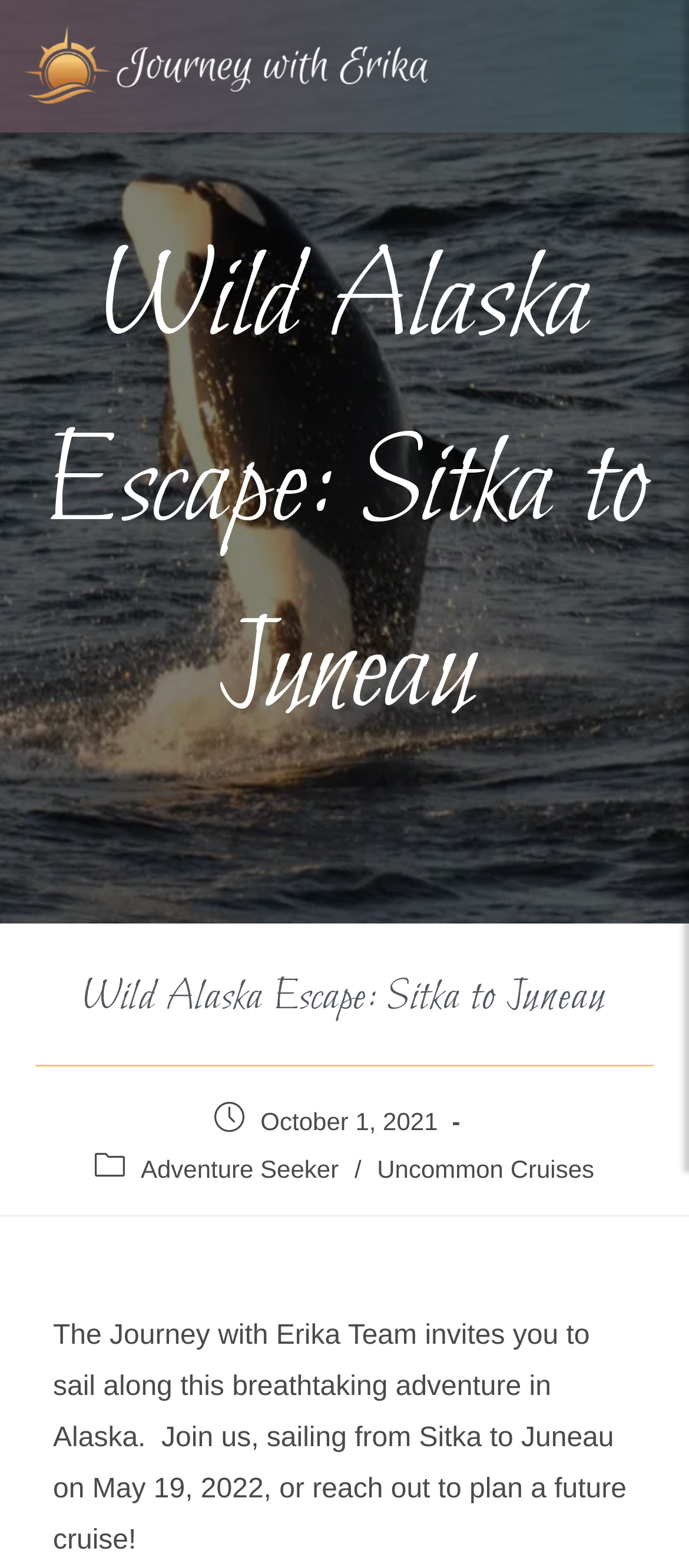What is the name of the cruise company?
Provide a one-word or short-phrase answer based on the image.

Uncommon Cruises